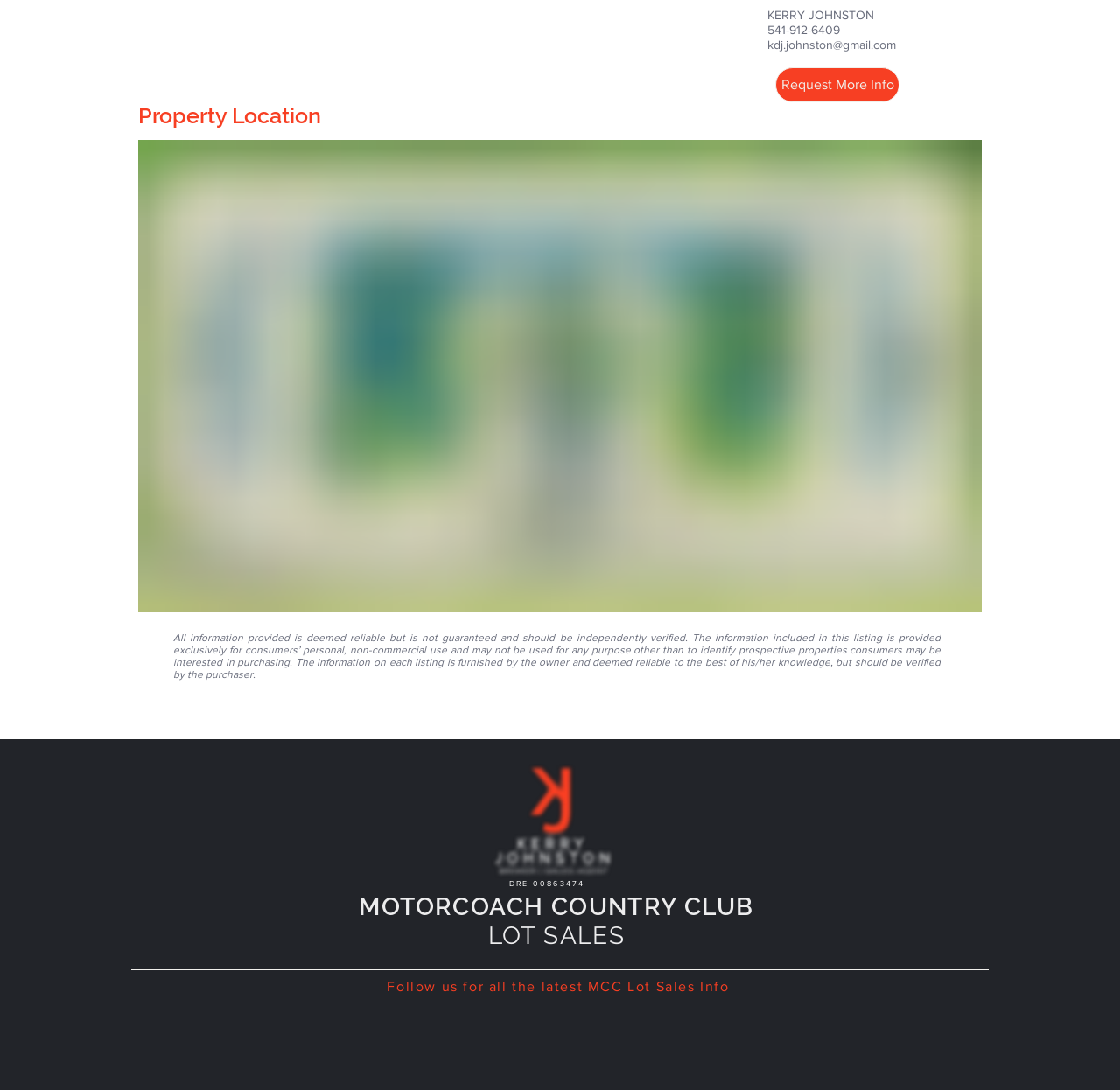What is the purpose of the 'Request More Info' button?
Can you give a detailed and elaborate answer to the question?

The purpose of the 'Request More Info' button is inferred from its location and text content, suggesting that it allows users to request more information about the property.